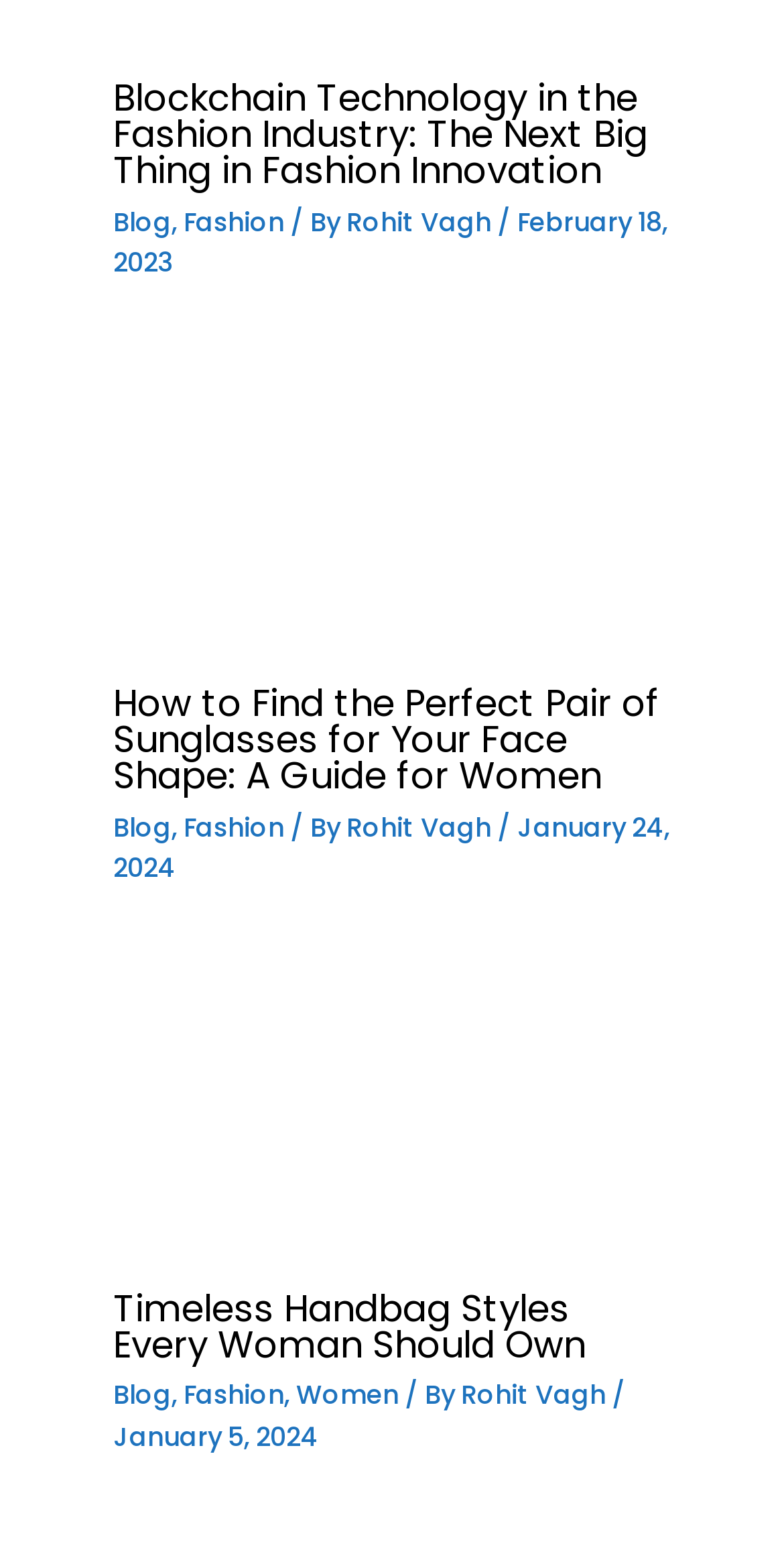Provide a one-word or short-phrase answer to the question:
What is the category of the first article?

Fashion